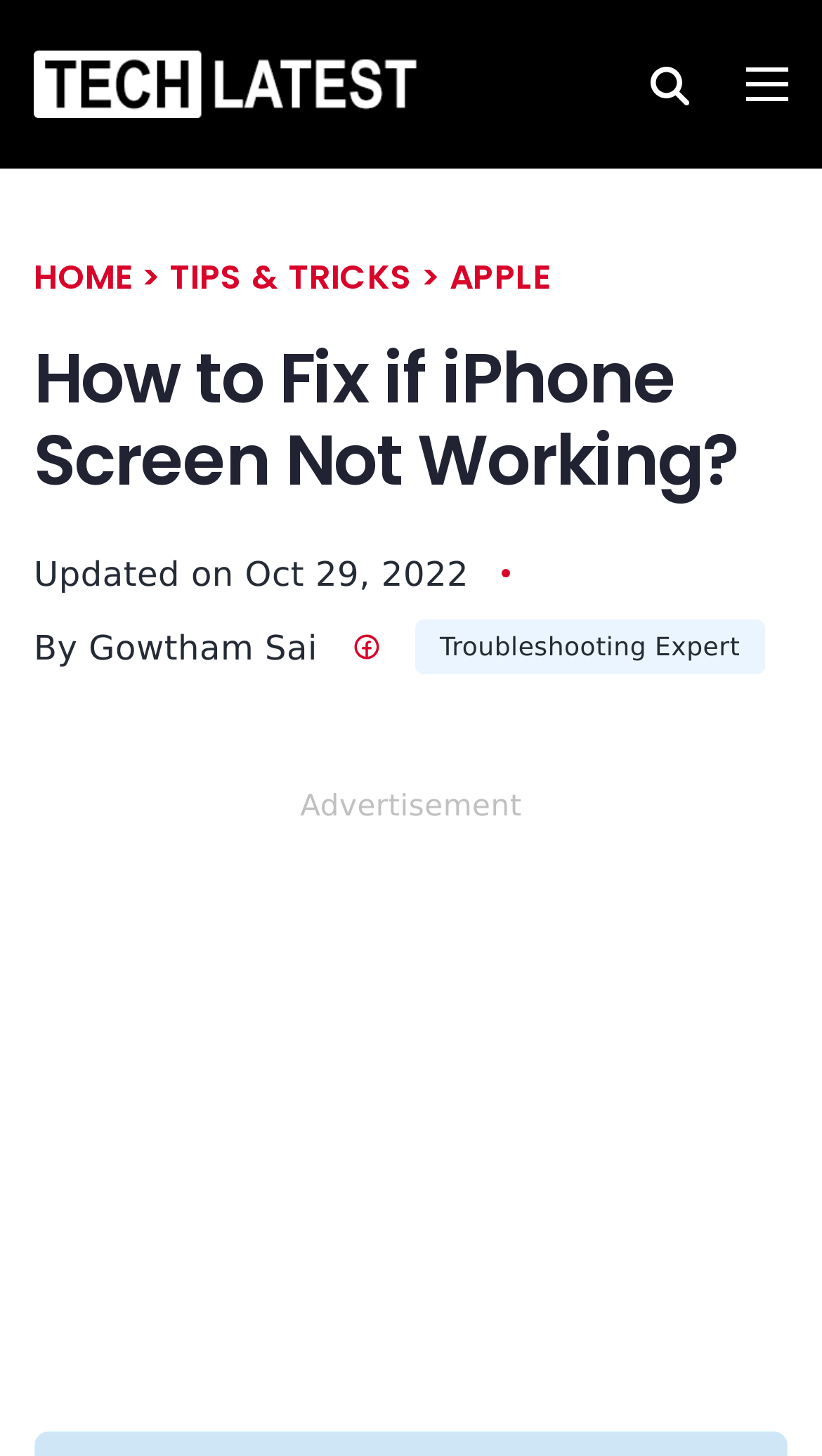Locate and provide the bounding box coordinates for the HTML element that matches this description: "aria-label="Mobile menu"".

[0.908, 0.046, 0.959, 0.069]